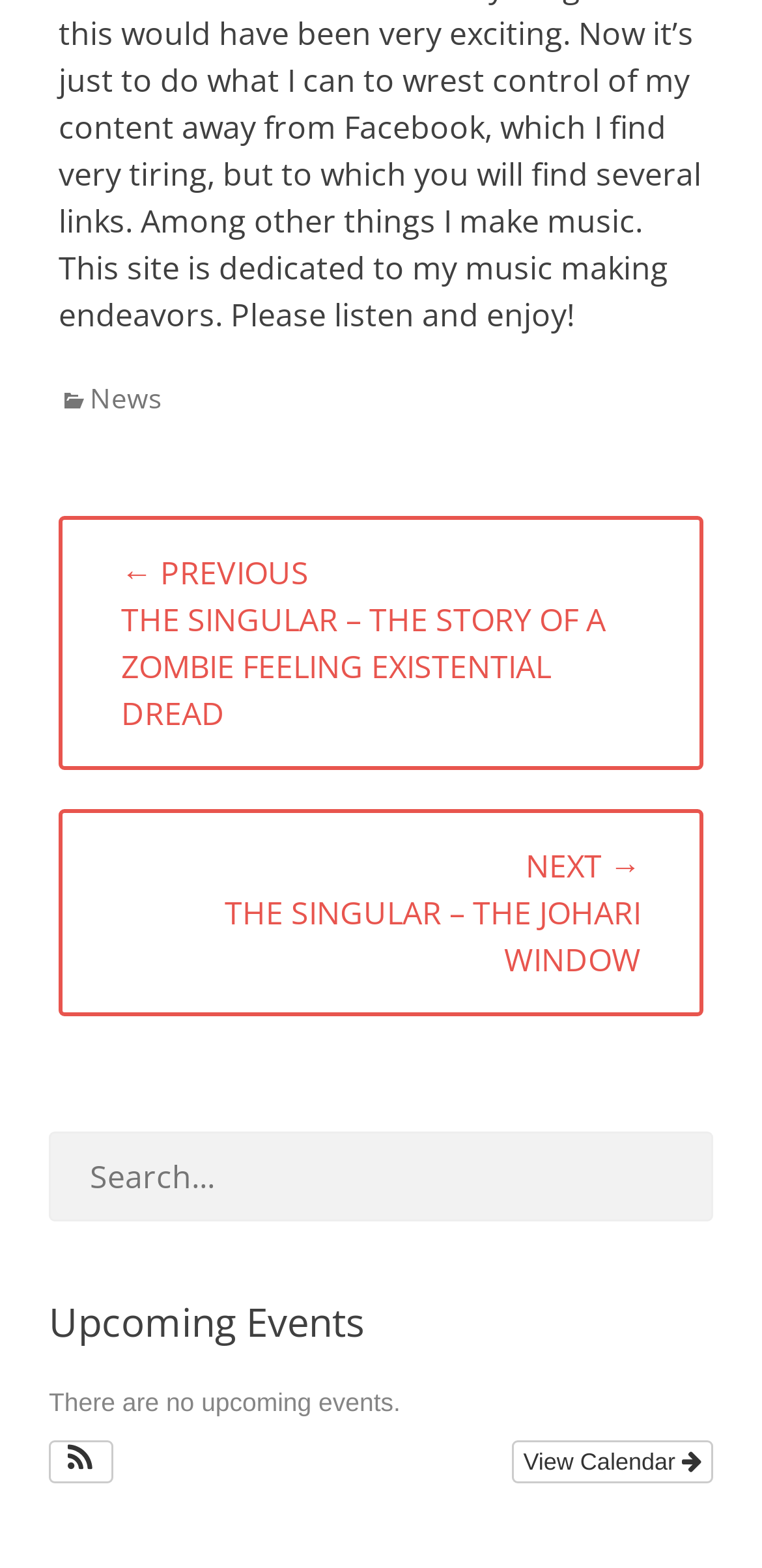Is there a search function on the webpage?
Using the image, answer in one word or phrase.

Yes